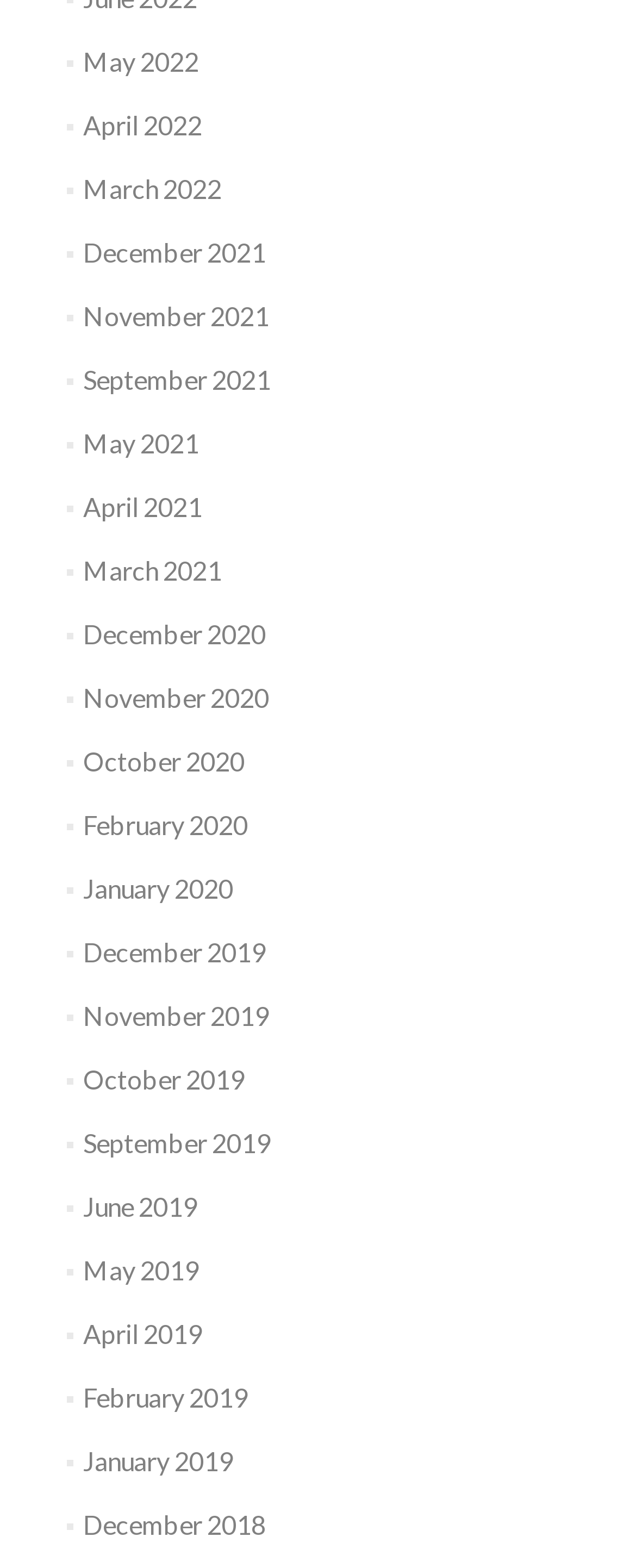Find and specify the bounding box coordinates that correspond to the clickable region for the instruction: "Click to read more".

None